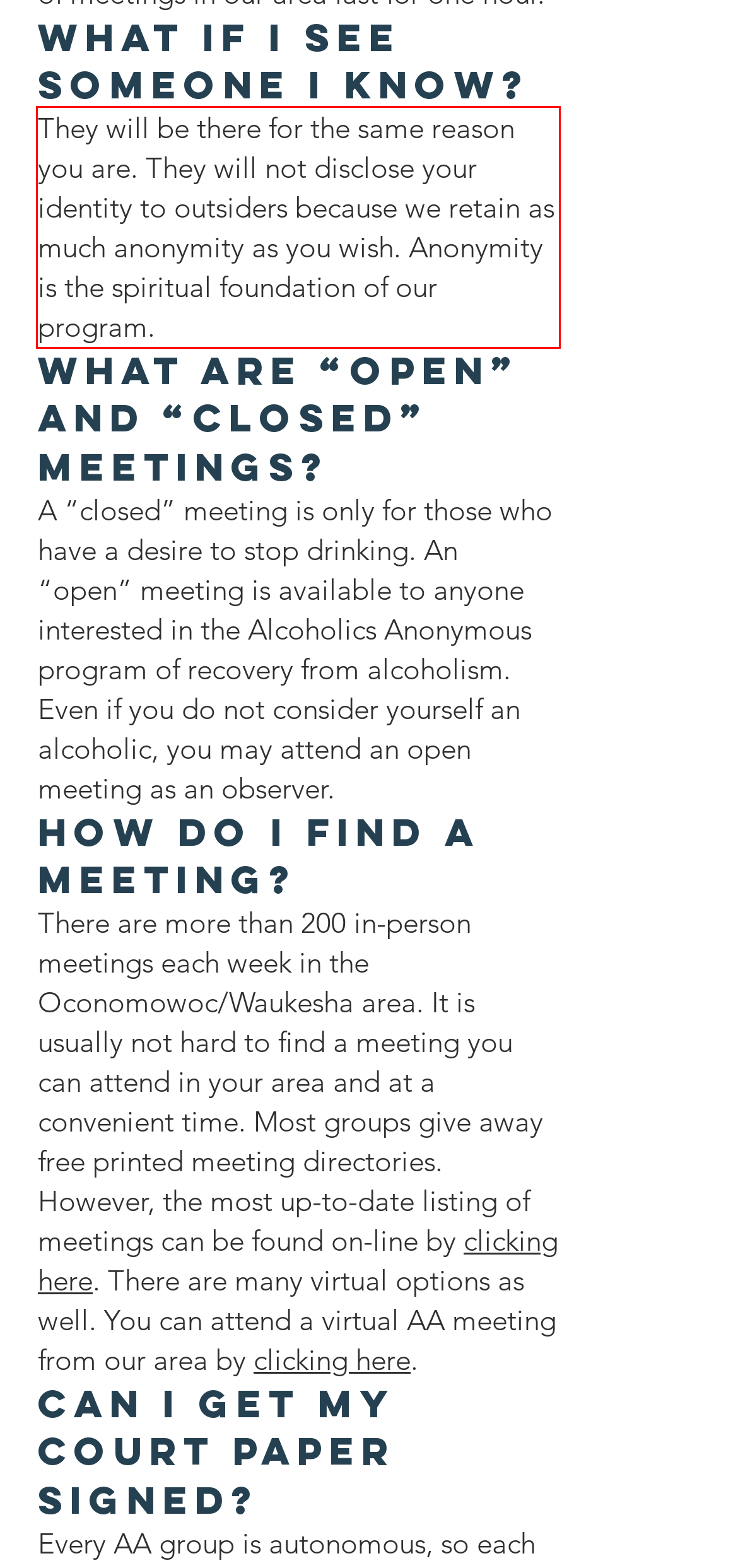Extract and provide the text found inside the red rectangle in the screenshot of the webpage.

They will be there for the same reason you are. They will not disclose your identity to outsiders because we retain as much anonymity as you wish. Anonymity is the spiritual foundation of our program.